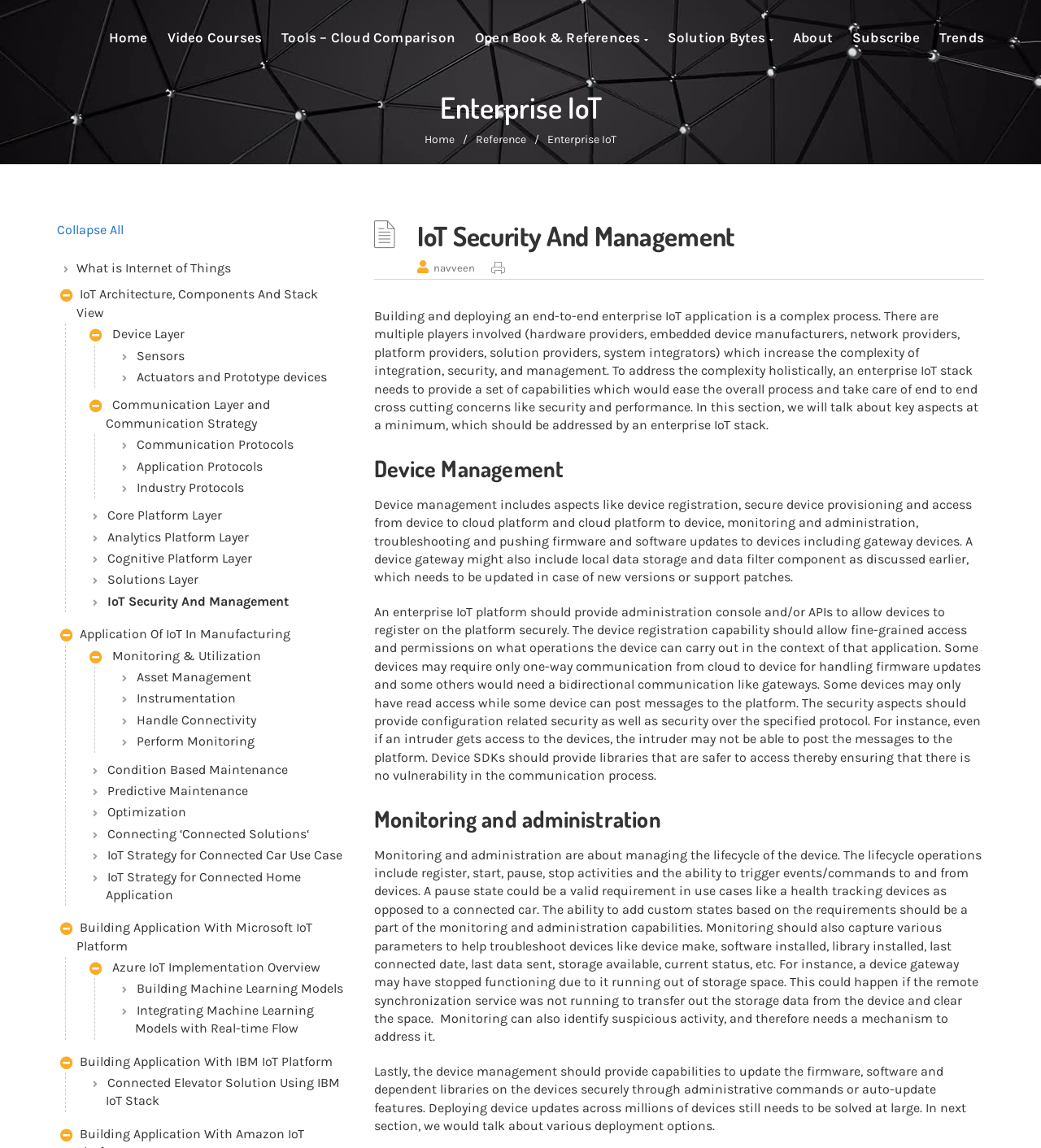Identify the bounding box coordinates for the UI element described as follows: "Subscribe". Ensure the coordinates are four float numbers between 0 and 1, formatted as [left, top, right, bottom].

[0.8, 0.0, 0.883, 0.065]